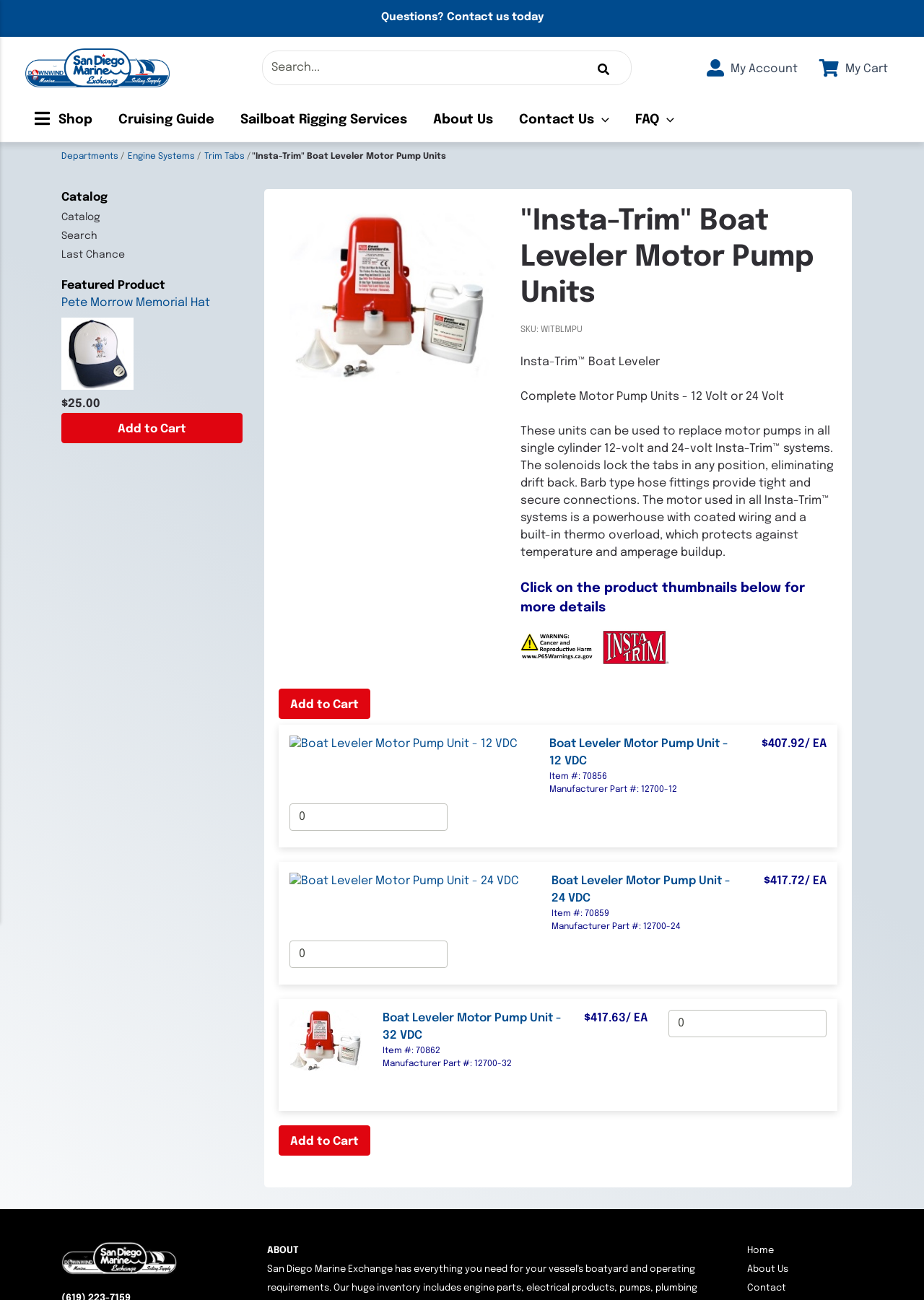What is the name of the boat leveler motor pump unit?
Carefully examine the image and provide a detailed answer to the question.

The name of the boat leveler motor pump unit can be found in the heading of the webpage, which is 'Insta-Trim Boat Leveler Motor Pump Units'.